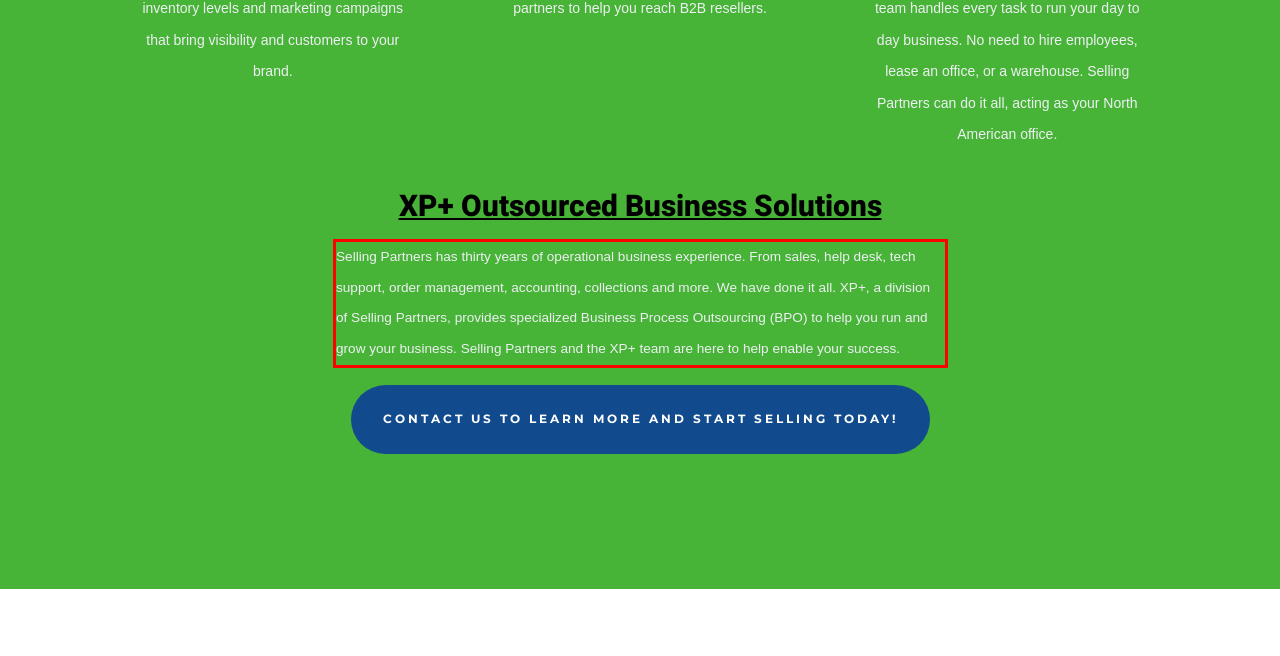Please analyze the screenshot of a webpage and extract the text content within the red bounding box using OCR.

Selling Partners has thirty years of operational business experience. From sales, help desk, tech support, order management, accounting, collections and more. We have done it all. XP+, a division of Selling Partners, provides specialized Business Process Outsourcing (BPO) to help you run and grow your business. Selling Partners and the XP+ team are here to help enable your success.